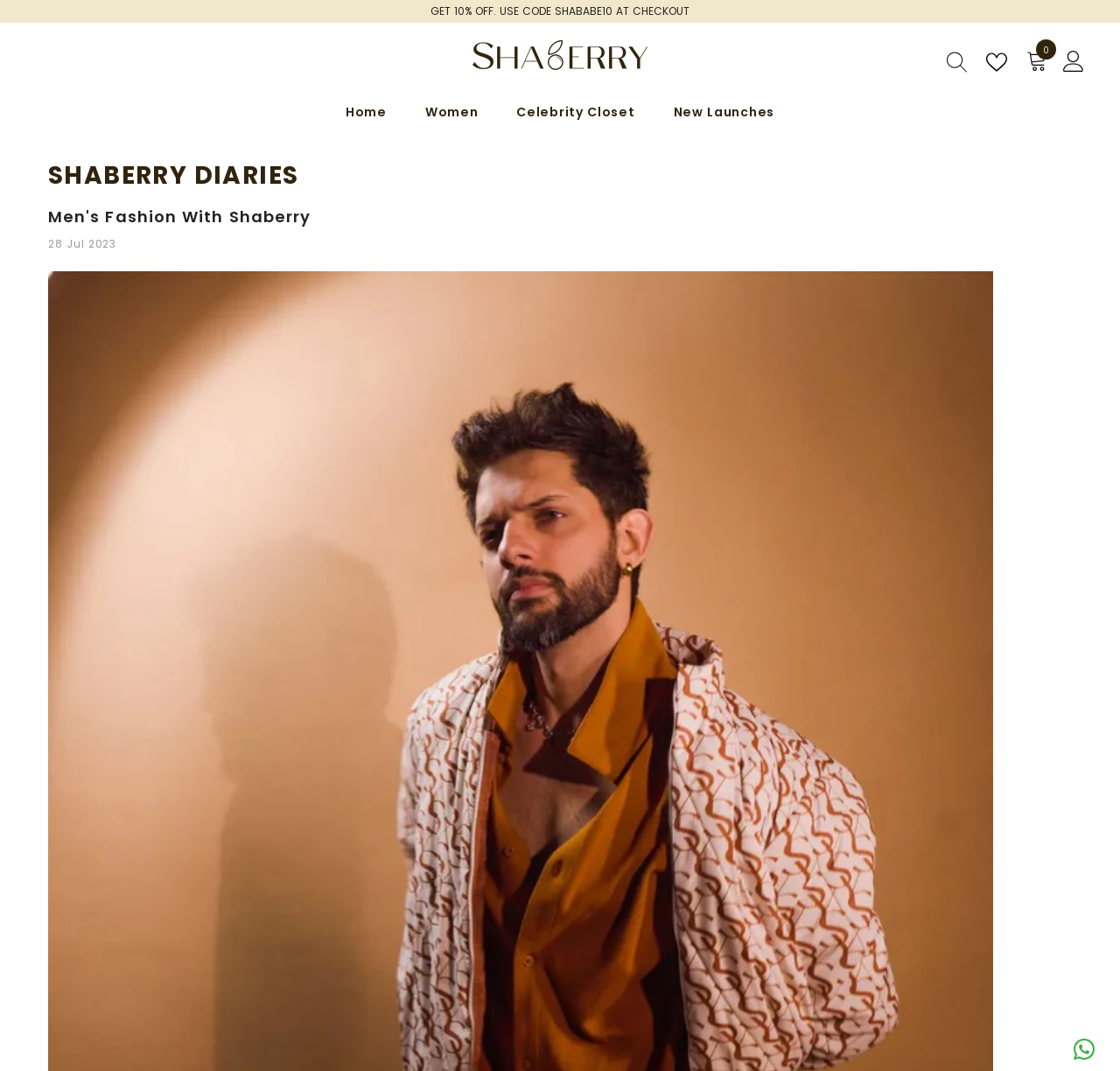Given the description: "Home", determine the bounding box coordinates of the UI element. The coordinates should be formatted as four float numbers between 0 and 1, [left, top, right, bottom].

[0.291, 0.078, 0.362, 0.132]